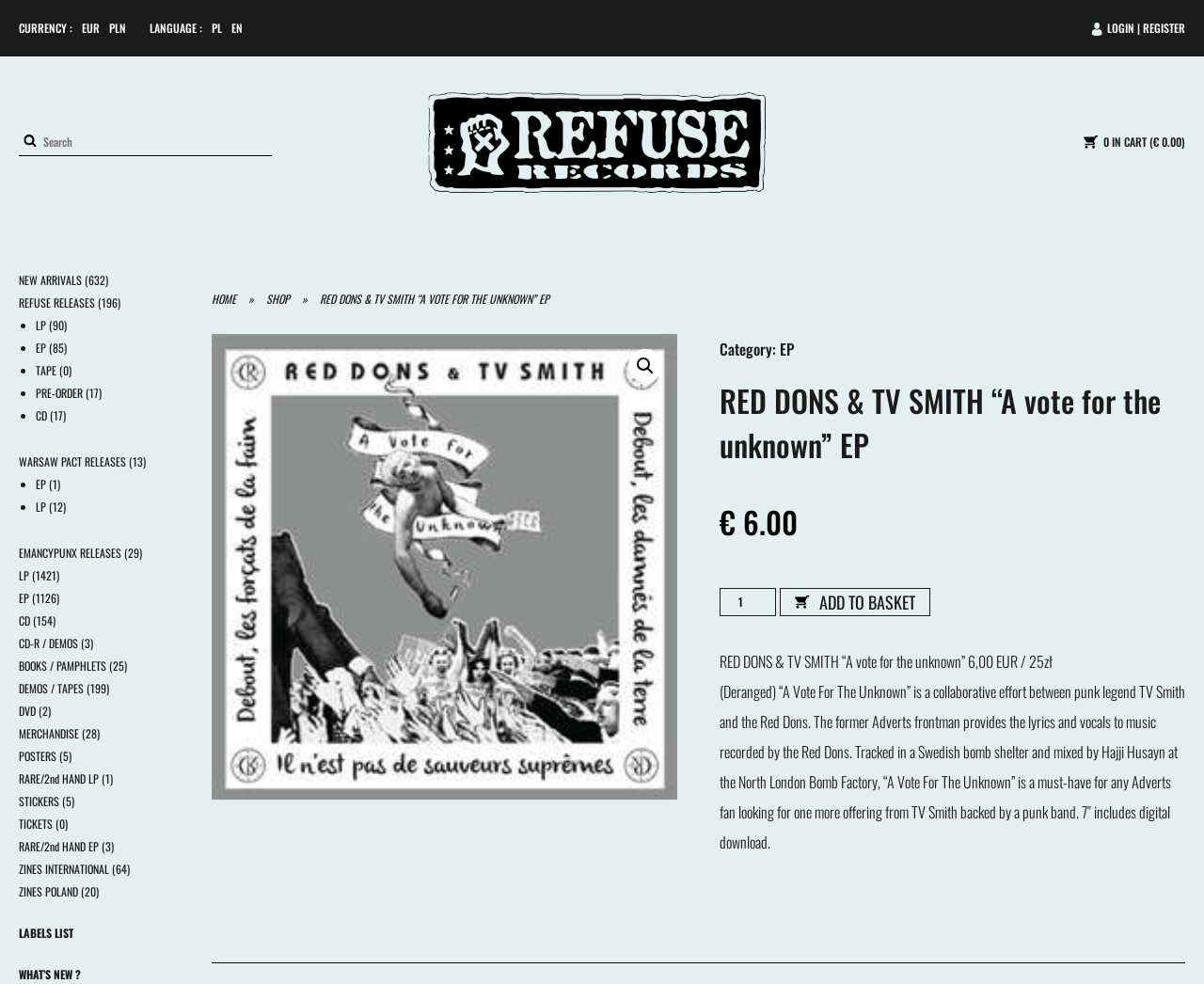Identify the bounding box coordinates for the region of the element that should be clicked to carry out the instruction: "Search for products". The bounding box coordinates should be four float numbers between 0 and 1, i.e., [left, top, right, bottom].

[0.034, 0.134, 0.222, 0.152]